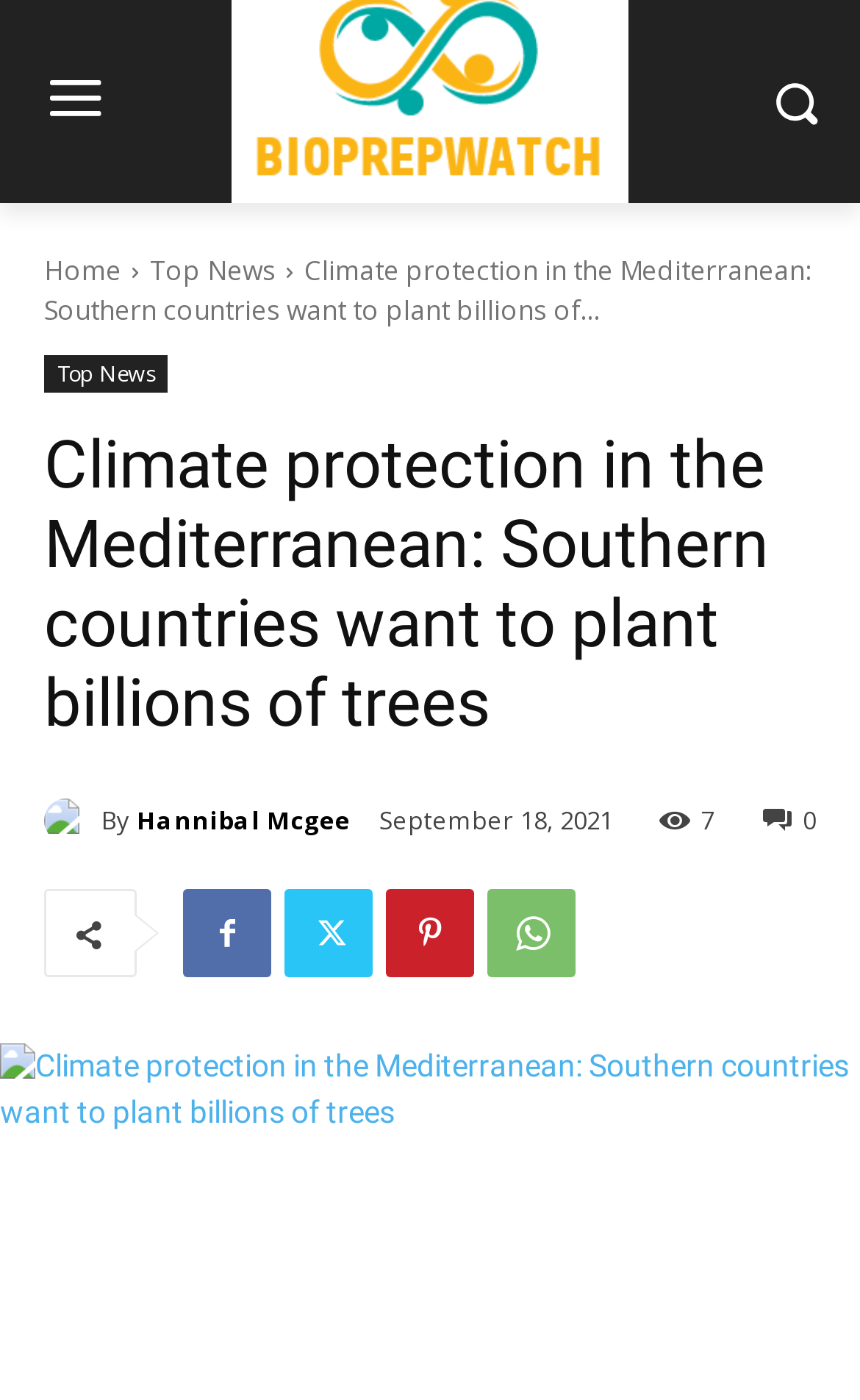Respond with a single word or phrase to the following question: When was the article published?

September 18, 2021